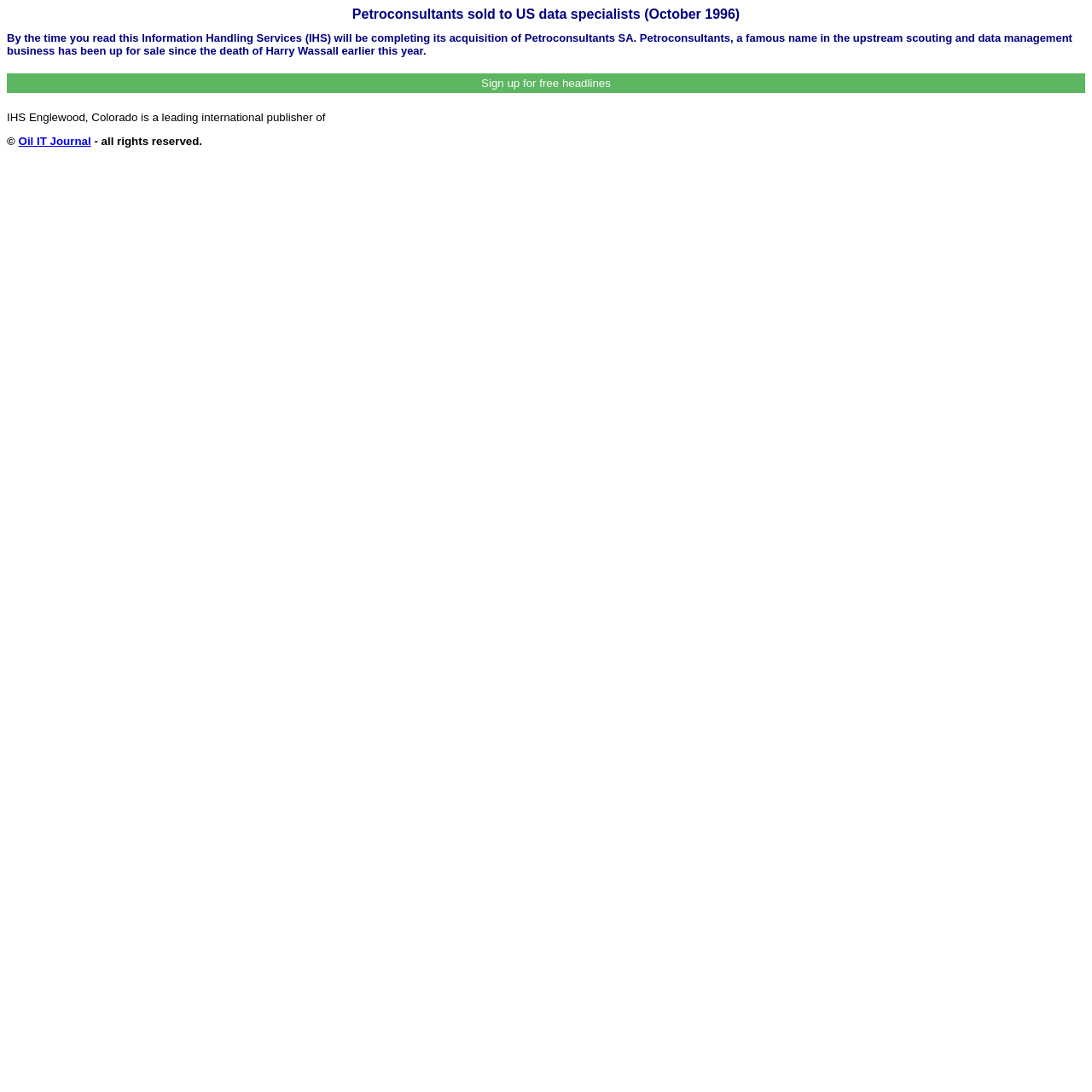Create an elaborate caption that covers all aspects of the webpage.

The webpage appears to be a news article or a press release. At the top, there is a heading that reads "Petroconsultants sold to US data specialists (October 1996)". Below this heading, there is a subheading that provides more information about the acquisition of Petroconsultants SA by Information Handling Services (IHS).

To the right of the subheading, there is a button that says "Sign up for free headlines". Below the subheading, there is a paragraph of text that describes IHS as a leading international publisher of something, but the exact details are not specified.

At the bottom of the page, there is a copyright notice that reads "© Oil IT Journal - all rights reserved." The Oil IT Journal link is positioned to the right of the copyright symbol. Overall, the webpage has a simple layout with a clear hierarchy of headings and text.